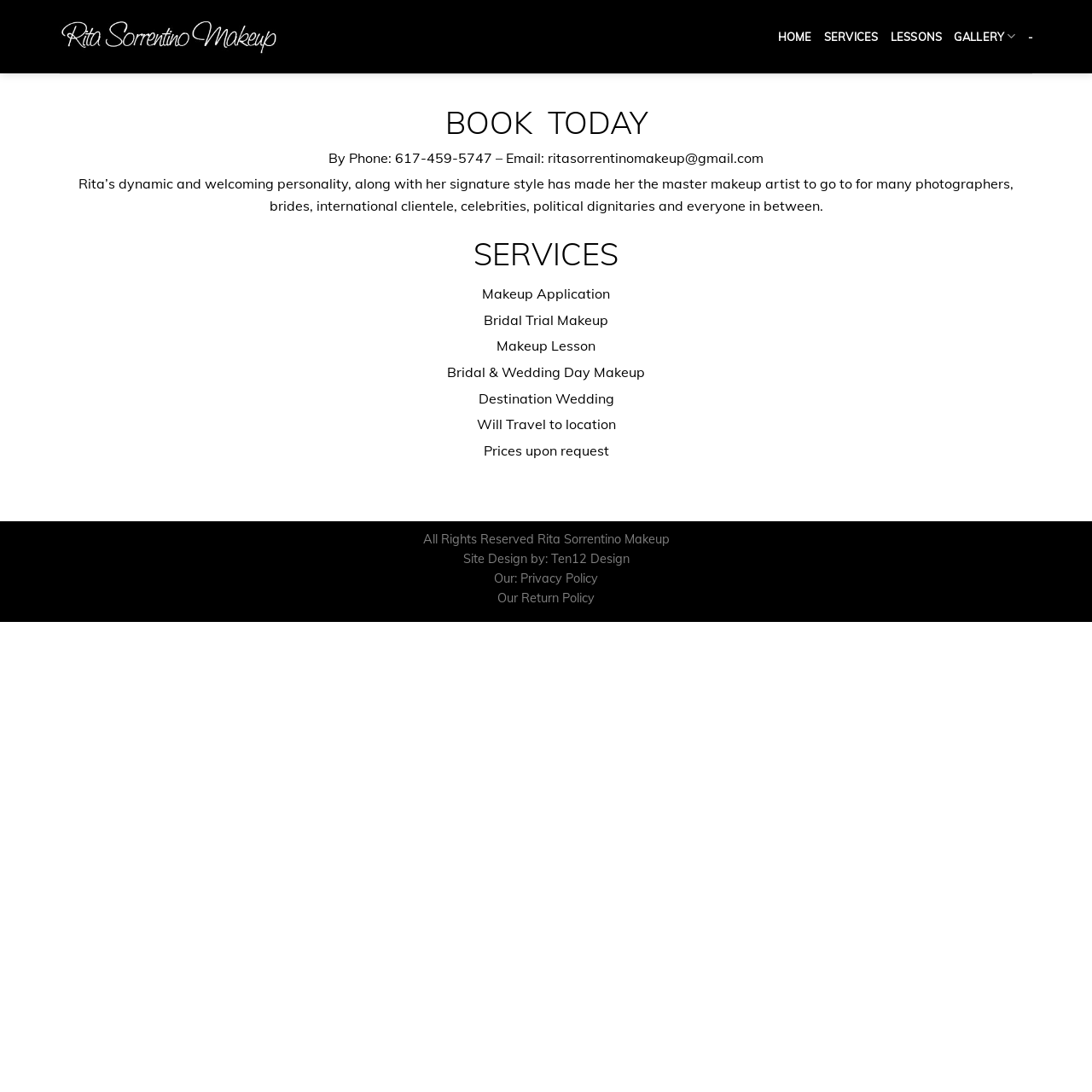Given the element description SERVICES, identify the bounding box coordinates for the UI element on the webpage screenshot. The format should be (top-left x, top-left y, bottom-right x, bottom-right y), with values between 0 and 1.

[0.754, 0.02, 0.804, 0.048]